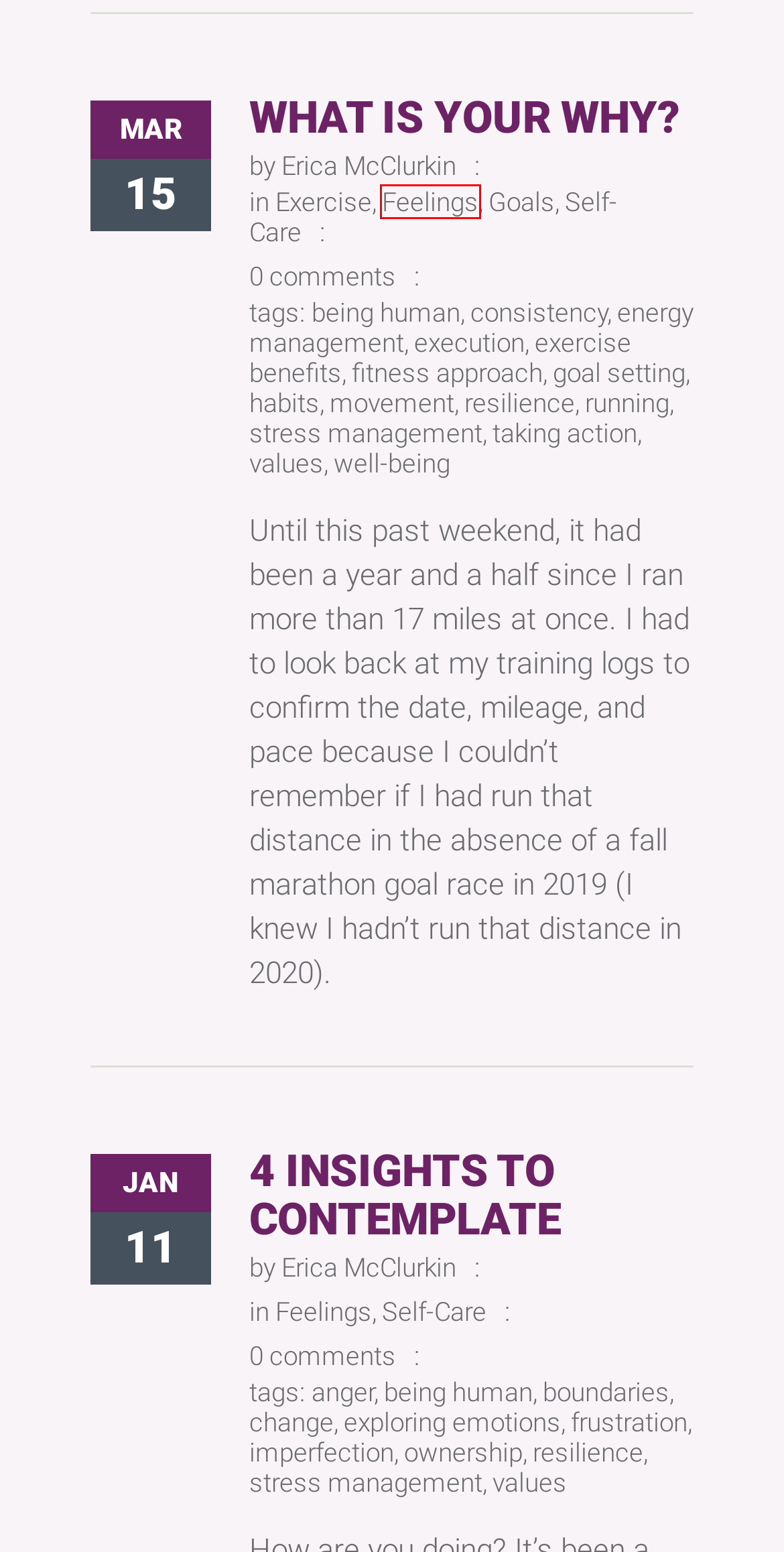You have a screenshot of a webpage with a red bounding box around an element. Choose the best matching webpage description that would appear after clicking the highlighted element. Here are the candidates:
A. What Is Your Why? - Conduit Fitness
B. Feelings Archives - Conduit Fitness
C. 4 Insights to Contemplate - Conduit Fitness
D. Terms & Conditions - Conduit Fitness
E. Self-Care Archives - Conduit Fitness
F. Nutrition Archives - Conduit Fitness
G. Exercise Archives - Conduit Fitness
H. Goals Archives - Conduit Fitness

B